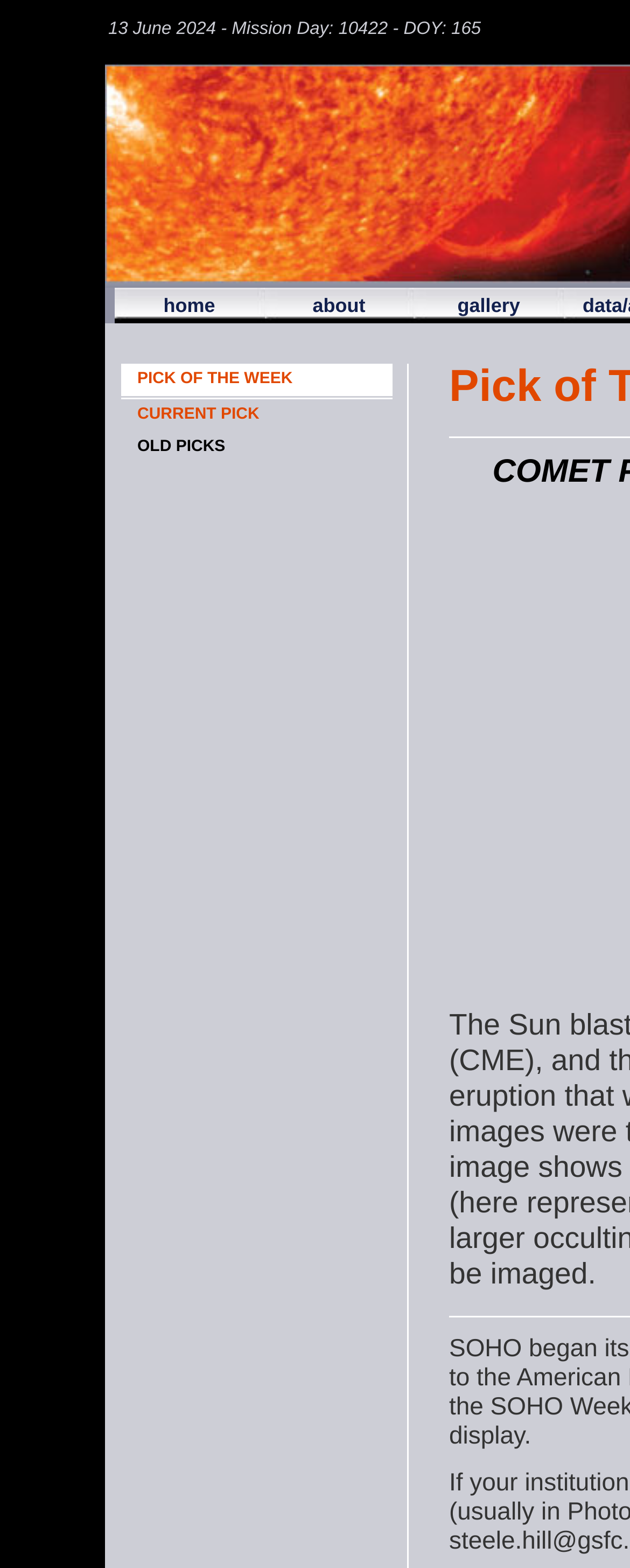Answer this question using a single word or a brief phrase:
What is the day of the year (DOY) mentioned on the webpage?

165